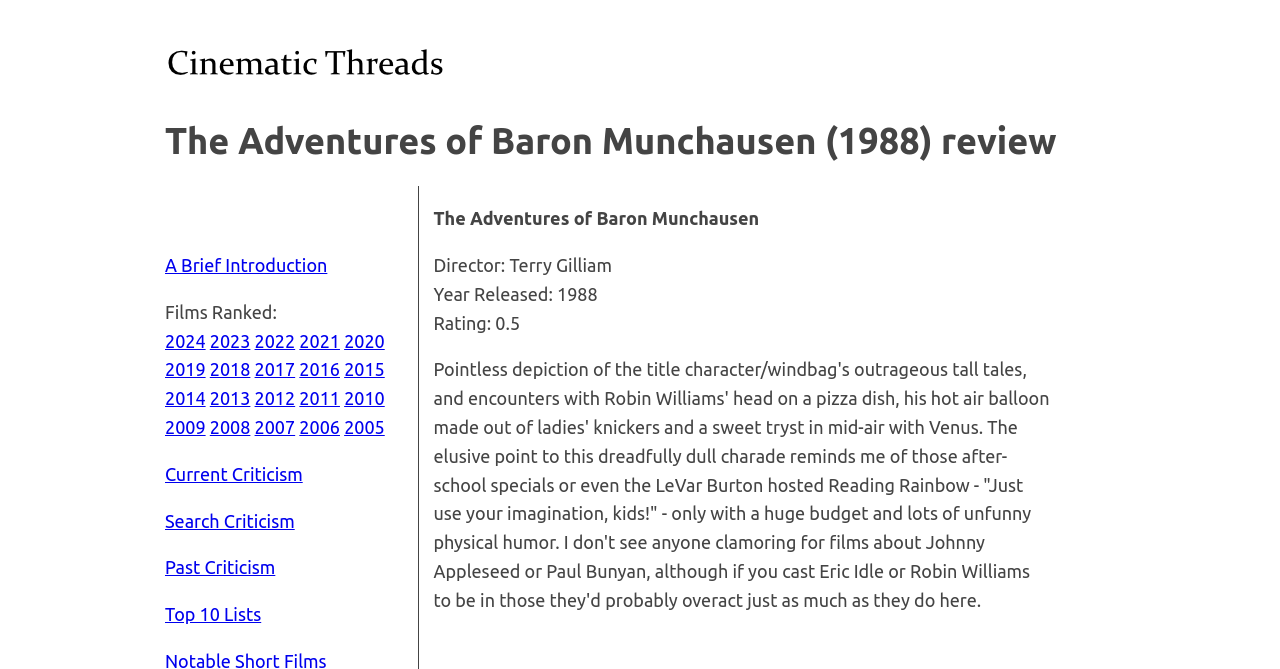Generate an in-depth caption that captures all aspects of the webpage.

This webpage is a review of the 1988 film "The Adventures of Baron Munchausen" directed by Terry Gilliam. At the top left corner, there is a logo of "Cinematic Threads" with a link to the website. Next to the logo, there is a heading that displays the title of the review. Below the heading, there is a brief introduction section with a link to "A Brief Introduction" and a list of years from 2024 to 2005, each with a link to a corresponding page.

On the right side of the introduction section, there is a section that displays information about the film, including the title, director, year released, and rating. Below this section, there is a lengthy review of the film, which criticizes the movie's depiction of the title character and its use of physical humor. The review also compares the film unfavorably to after-school specials and the TV show "Reading Rainbow".

At the bottom left corner, there are several links to other sections of the website, including "Current Criticism", "Search Criticism", "Past Criticism", and "Top 10 Lists".